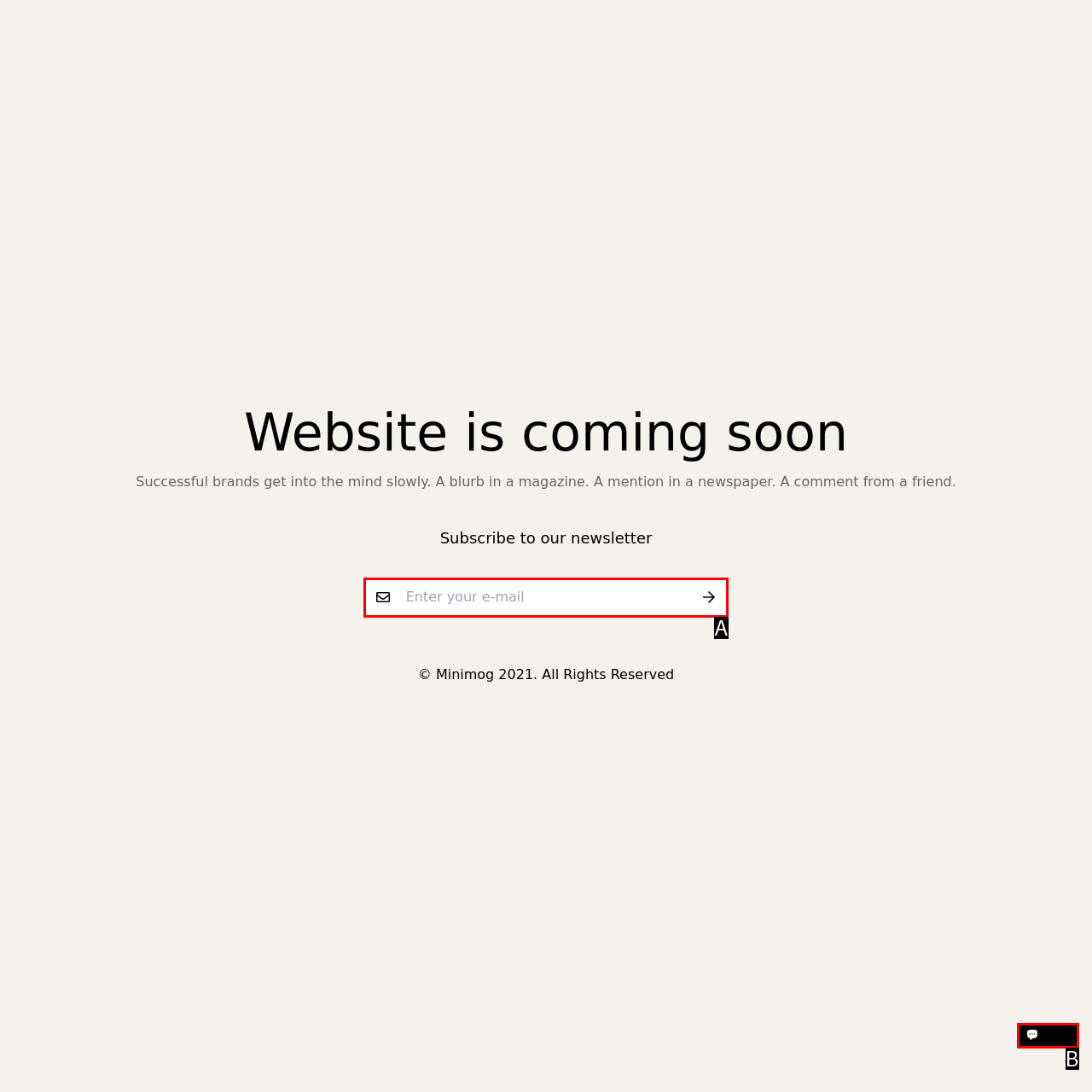Identify the letter of the option that best matches the following description: name="contact[email]" placeholder="Enter your e-mail". Respond with the letter directly.

A